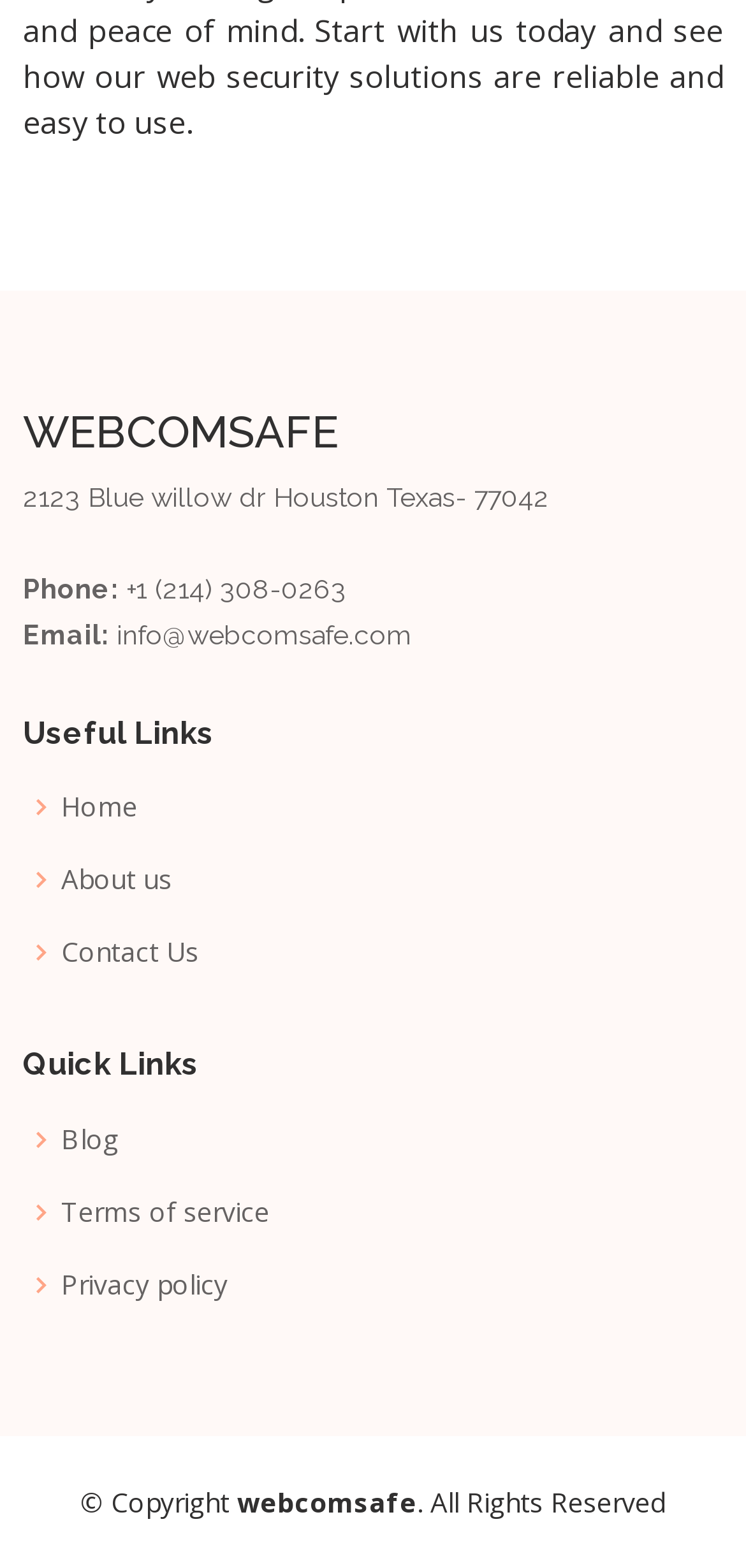Extract the bounding box coordinates of the UI element described by: "Terms of service". The coordinates should include four float numbers ranging from 0 to 1, e.g., [left, top, right, bottom].

[0.082, 0.764, 0.362, 0.781]